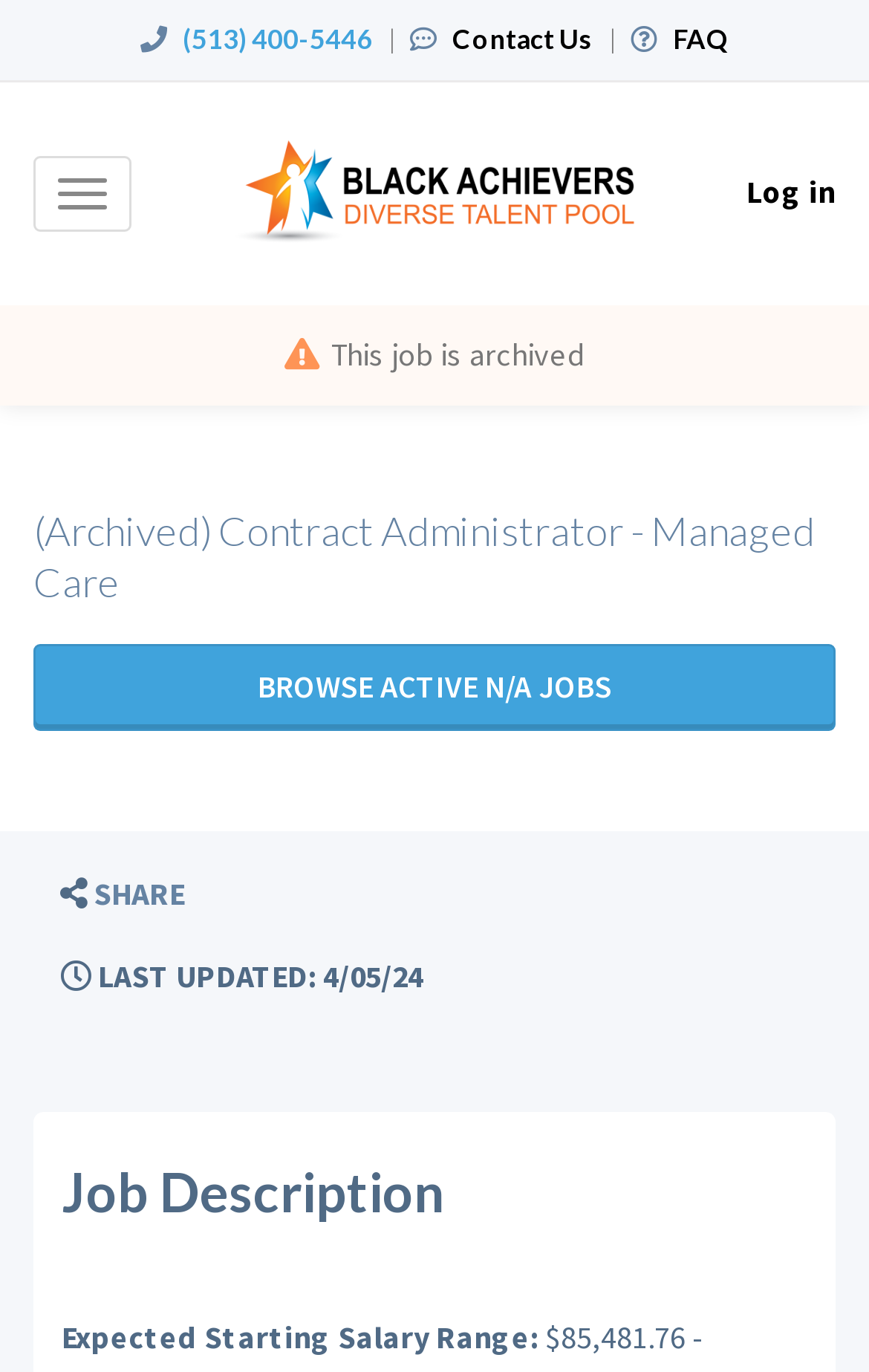Answer with a single word or phrase: 
What is the purpose of the button with a share icon?

SHARE